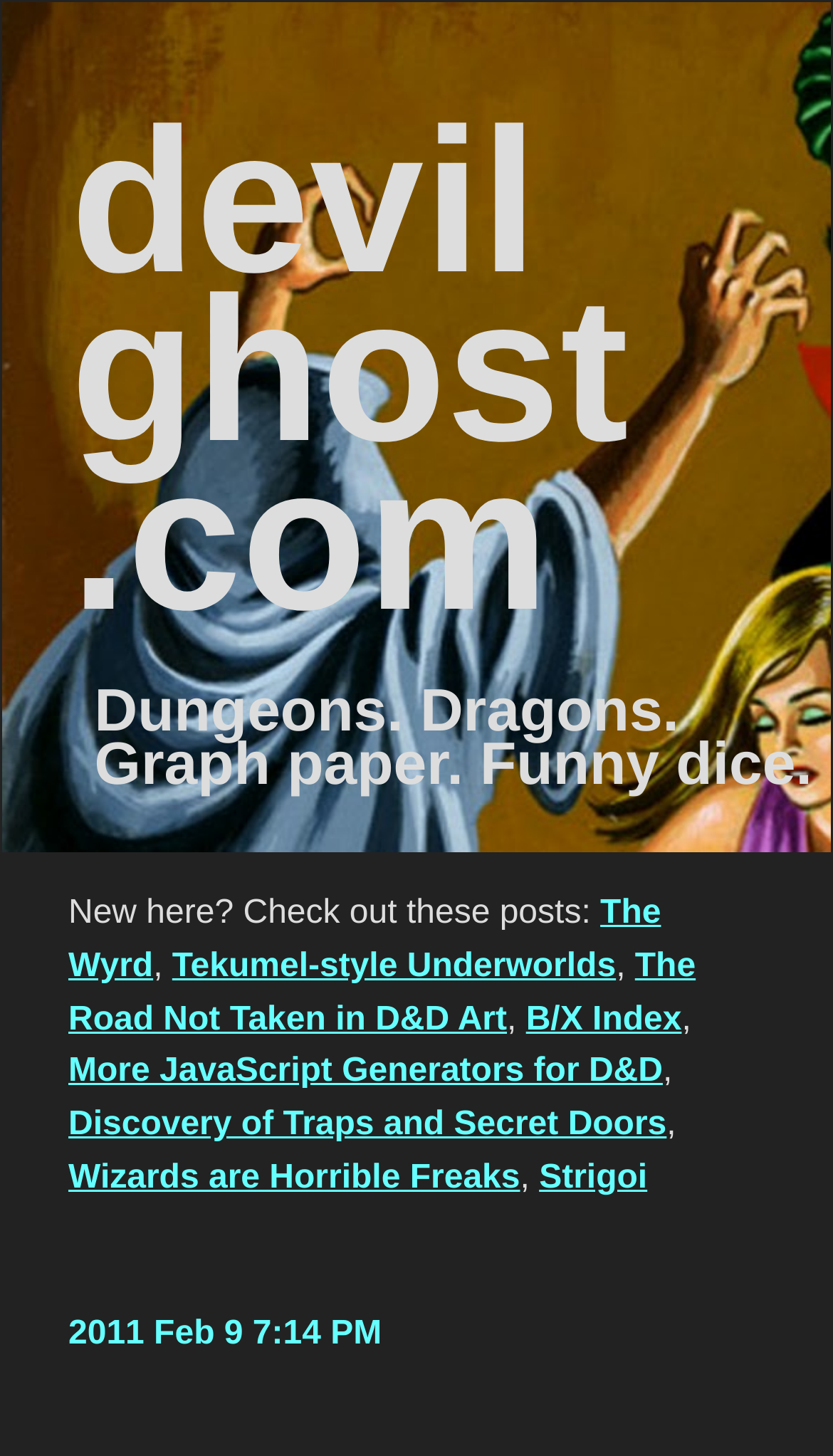Summarize the contents and layout of the webpage in detail.

The webpage is about "Ship speed mechanics" and appears to be a blog or article listing page. At the top, there is a link to "devil ghost.com" positioned slightly above the center of the page. Below this link, there is a static text "Dungeons. Dragons. Graph paper. Funny dice." that spans almost the entire width of the page.

Further down, there is a section with a heading "New here? Check out these posts:" followed by a list of links to various articles. The links are arranged in a vertical column, with each link separated by a comma. The articles include "The Wyrd", "Tekumel-style Underworlds", "The Road Not Taken in D&D Art", "B/X Index", "More JavaScript Generators for D&D", "Discovery of Traps and Secret Doors", "Wizards are Horrible Freaks", and "Strigoi". Each link is positioned below the previous one, with the commas separating them.

At the bottom of the page, there is a link to a specific post dated "2011 Feb 9 7:14 PM", which is positioned below the list of article links.